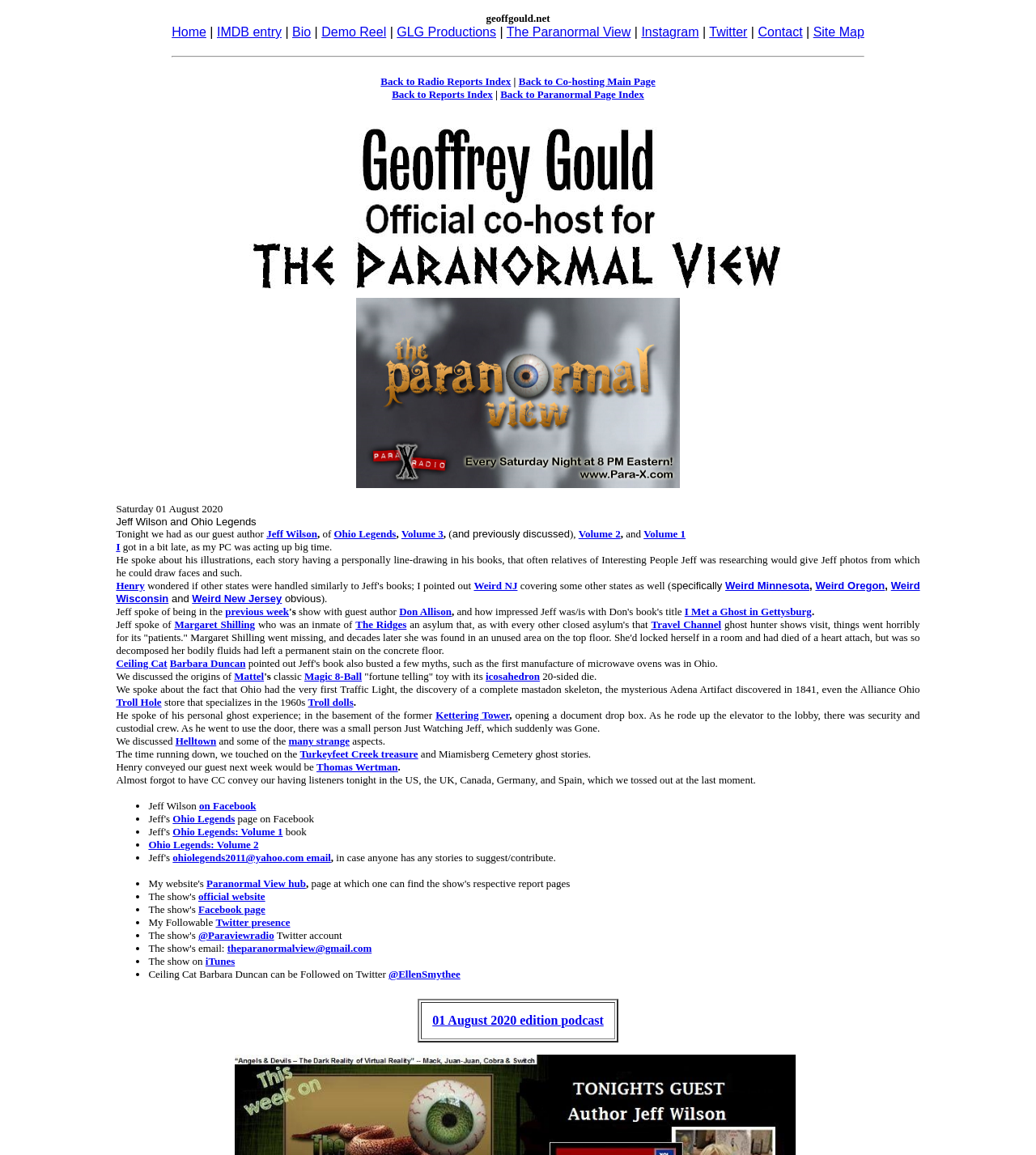Reply to the question with a single word or phrase:
Who is the guest author mentioned in the webpage?

Jeff Wilson